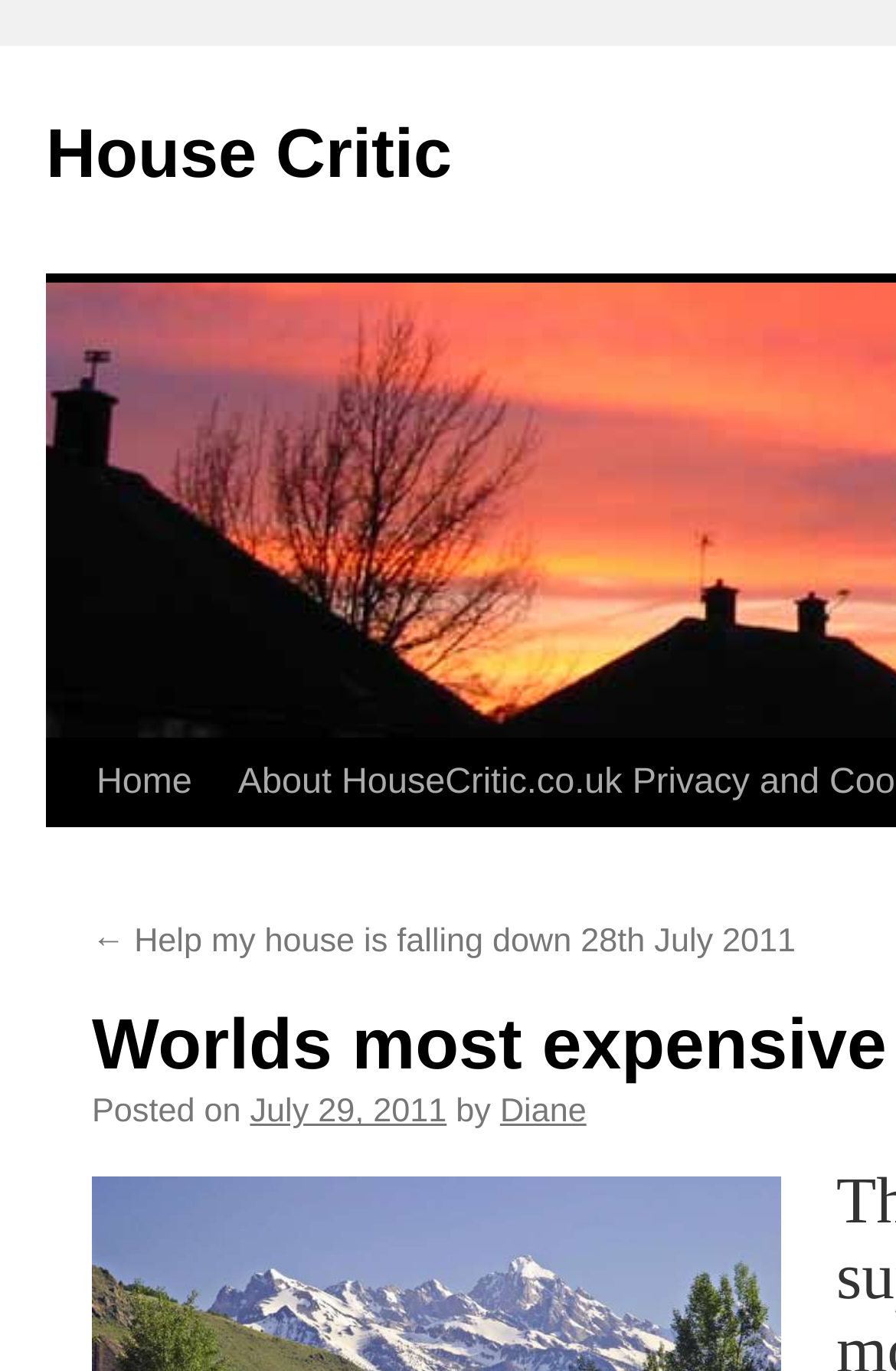Determine the bounding box coordinates of the clickable element necessary to fulfill the instruction: "Click on the link to Birgitte Schelvis-Neuteboom". Provide the coordinates as four float numbers within the 0 to 1 range, i.e., [left, top, right, bottom].

None